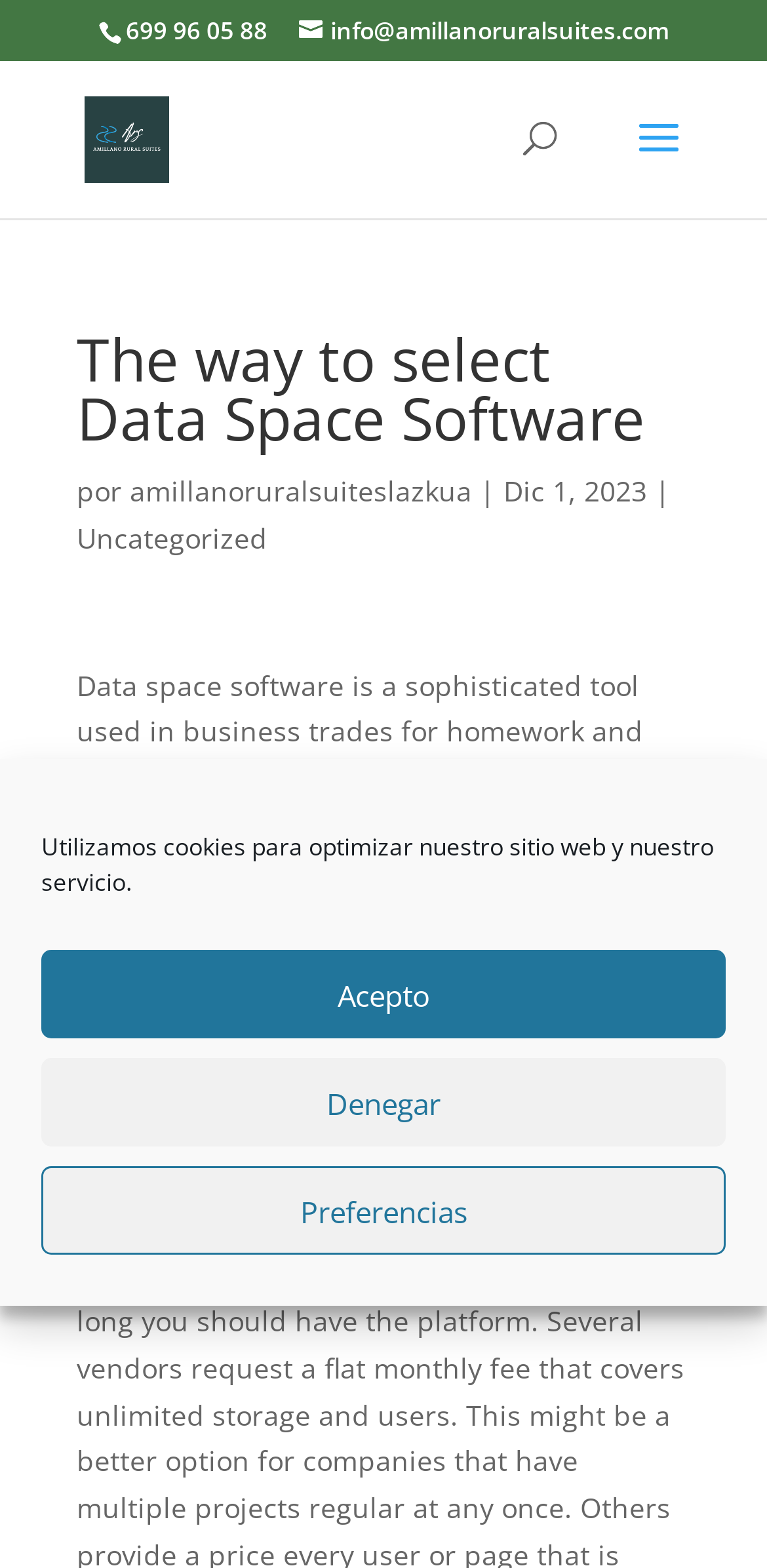Based on the description "alt="AMIILANO RURAL SUITES"", find the bounding box of the specified UI element.

[0.11, 0.075, 0.221, 0.099]